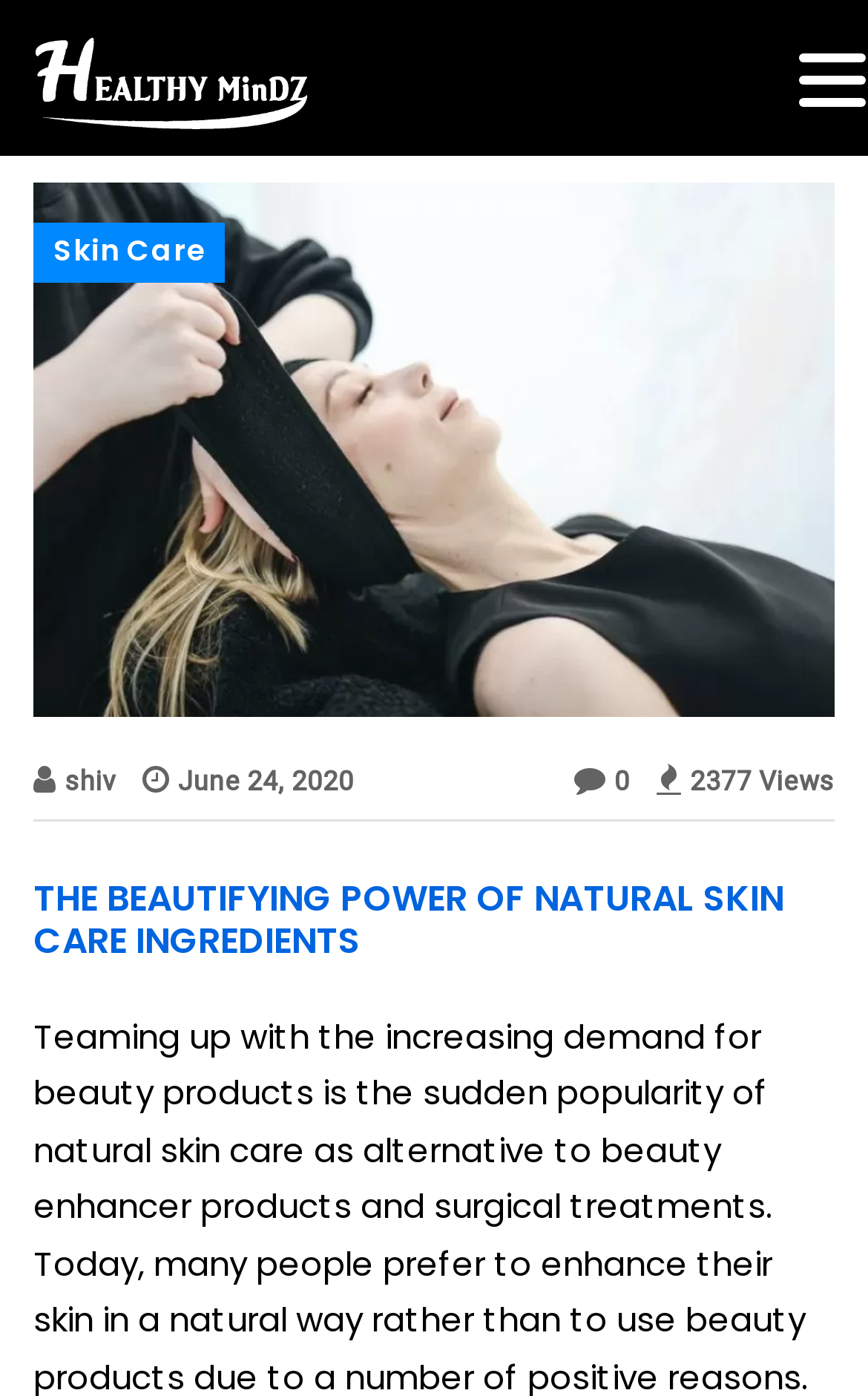Explain the webpage's design and content in an elaborate manner.

The webpage is about the benefits of natural skin care ingredients, with a focus on their beautifying power. At the top left of the page, there is a logo image, which is also a clickable link. Below the logo, there is a large image that takes up most of the width of the page, showcasing a natural skin care product or ingredient.

To the right of the large image, there are three links: "Skin Care", which is a category or tag, and two static text elements, "shiv" and "June 24, 2020", which appear to be a username and a date, respectively. Further to the right, there is another static text element, "2377 Views", indicating the number of views on the page.

Below the image, there is a prominent heading that reads "THE BEAUTIFYING POWER OF NATURAL SKIN CARE INGREDIENTS", which is the title of the article or blog post. The overall layout of the page suggests that it is a blog post or article about natural skin care, with a focus on the benefits and power of natural ingredients.